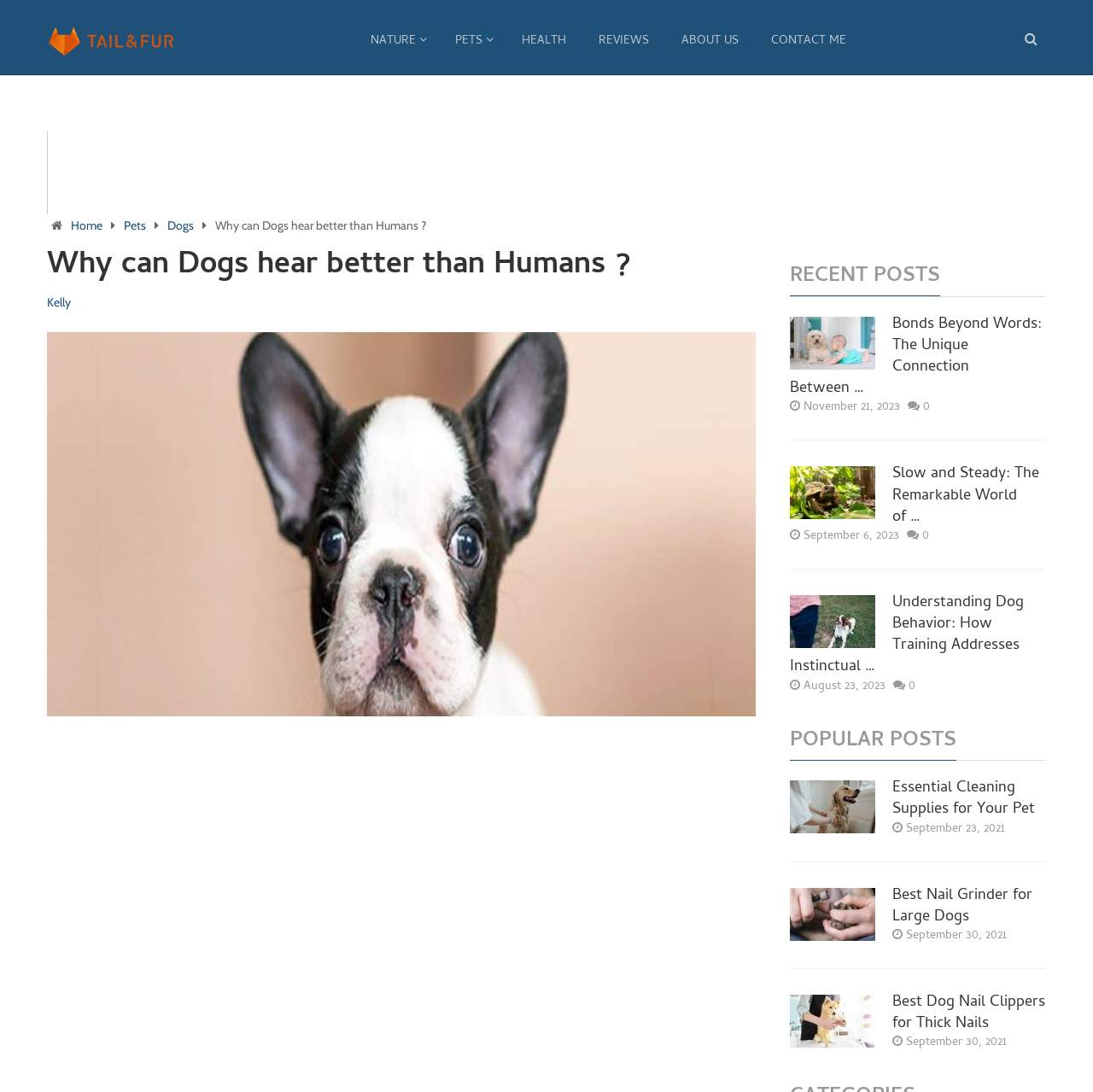Describe all significant elements and features of the webpage.

This webpage is about dogs and their hearing abilities, with a focus on why they can hear better than humans. At the top, there is a heading "Tail and Fur" with a corresponding image and link. Below this, there are several links to different categories, including "NATURE", "PETS", "HEALTH", "REVIEWS", "ABOUT US", and "CONTACT ME".

On the left side, there is a section with links to "Home", "Pets", and "Dogs", as well as a static text heading "Why can Dogs hear better than Humans?". Below this, there is a header section with a link to "Kelly".

The main content of the page is divided into two sections: "RECENT POSTS" and "POPULAR POSTS". The "RECENT POSTS" section has three links to articles, each with a title, date, and number of comments. The articles are about the connection between humans and dogs, the world of slow and steady dogs, and understanding dog behavior.

The "POPULAR POSTS" section has four links to articles, each with a title, date, and image. The articles are about essential cleaning supplies for pets, the best nail grinder for large dogs, the best dog nail clippers for thick nails, and other related topics.

Overall, the webpage appears to be a blog or informational website about dogs, with a focus on their behavior, care, and relationships with humans.